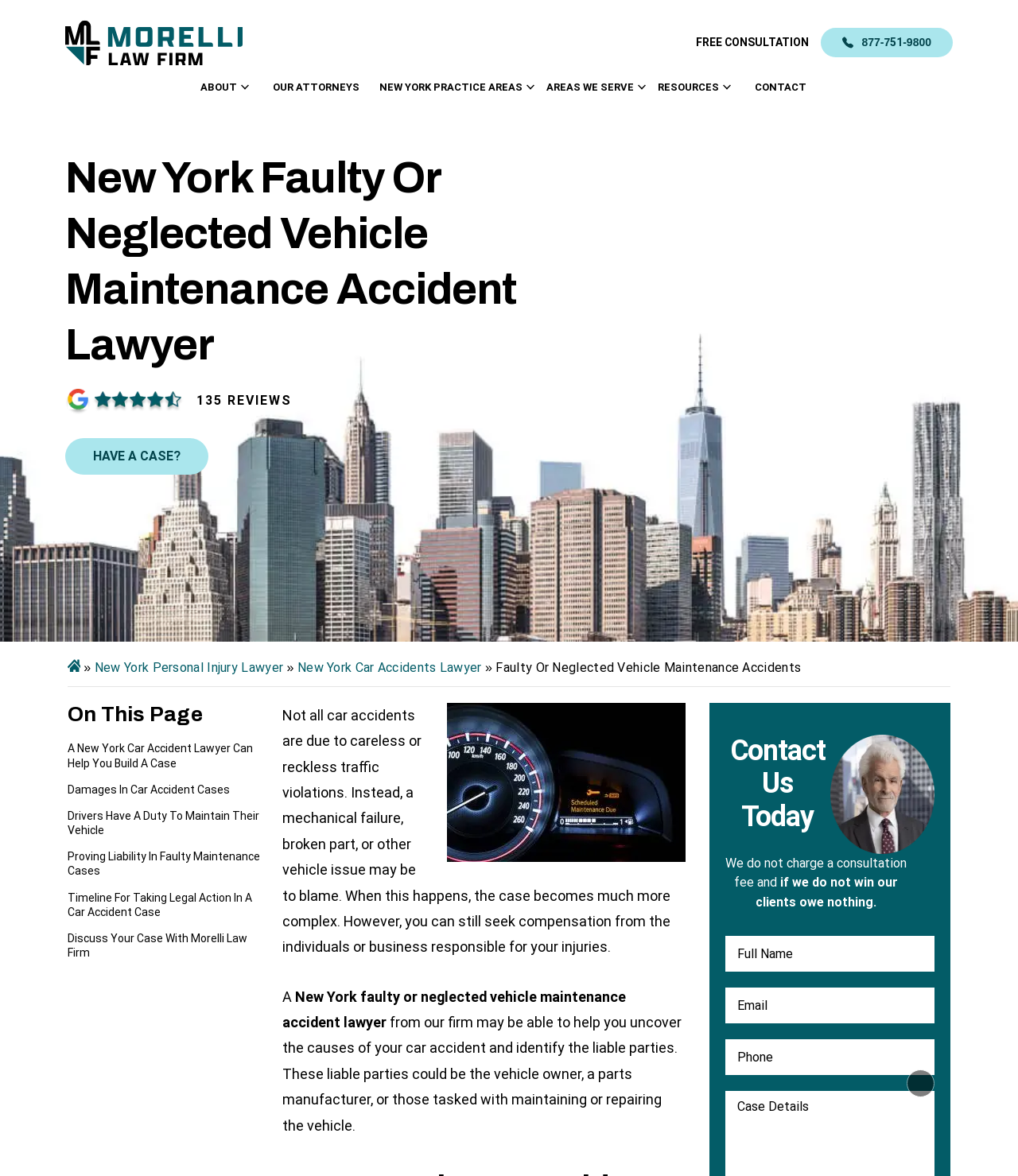Using the provided description: "HAVE A CASE?", find the bounding box coordinates of the corresponding UI element. The output should be four float numbers between 0 and 1, in the format [left, top, right, bottom].

[0.064, 0.373, 0.205, 0.404]